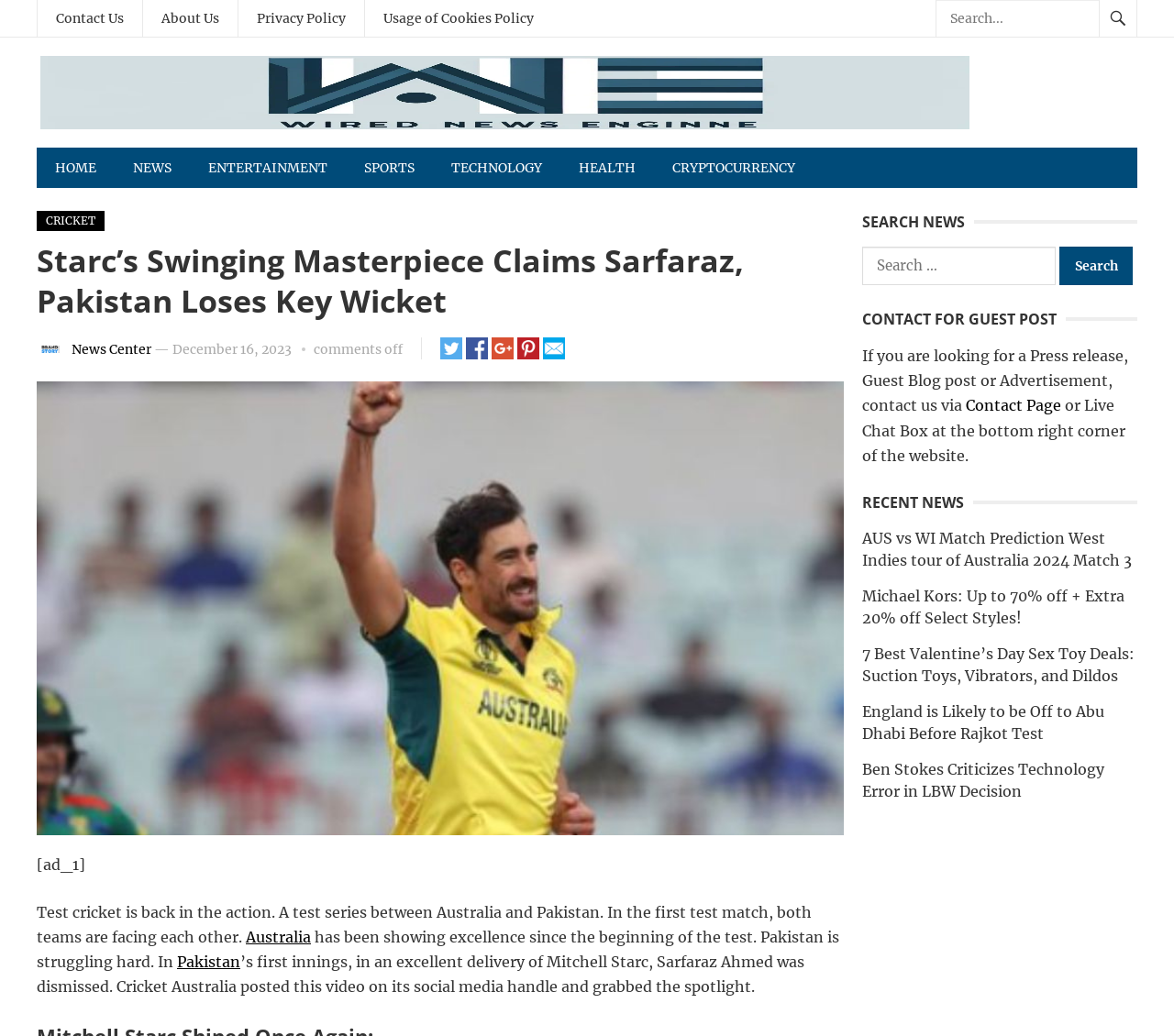Please give a one-word or short phrase response to the following question: 
What is the purpose of the 'SEARCH NEWS' section?

To search for news